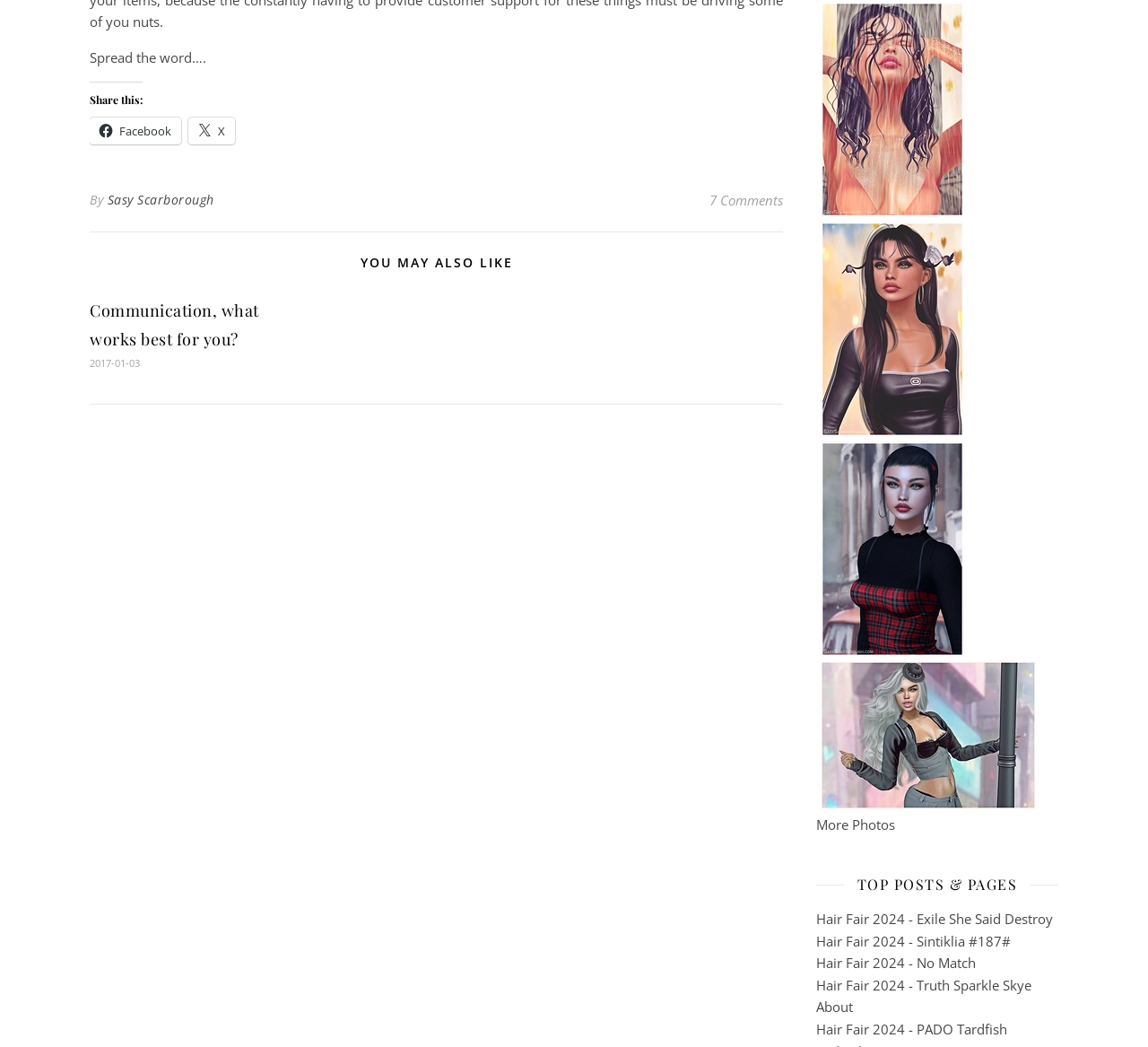Determine the bounding box for the UI element as described: "Doctoral Writing Center". The coordinates should be represented as four float numbers between 0 and 1, formatted as [left, top, right, bottom].

None